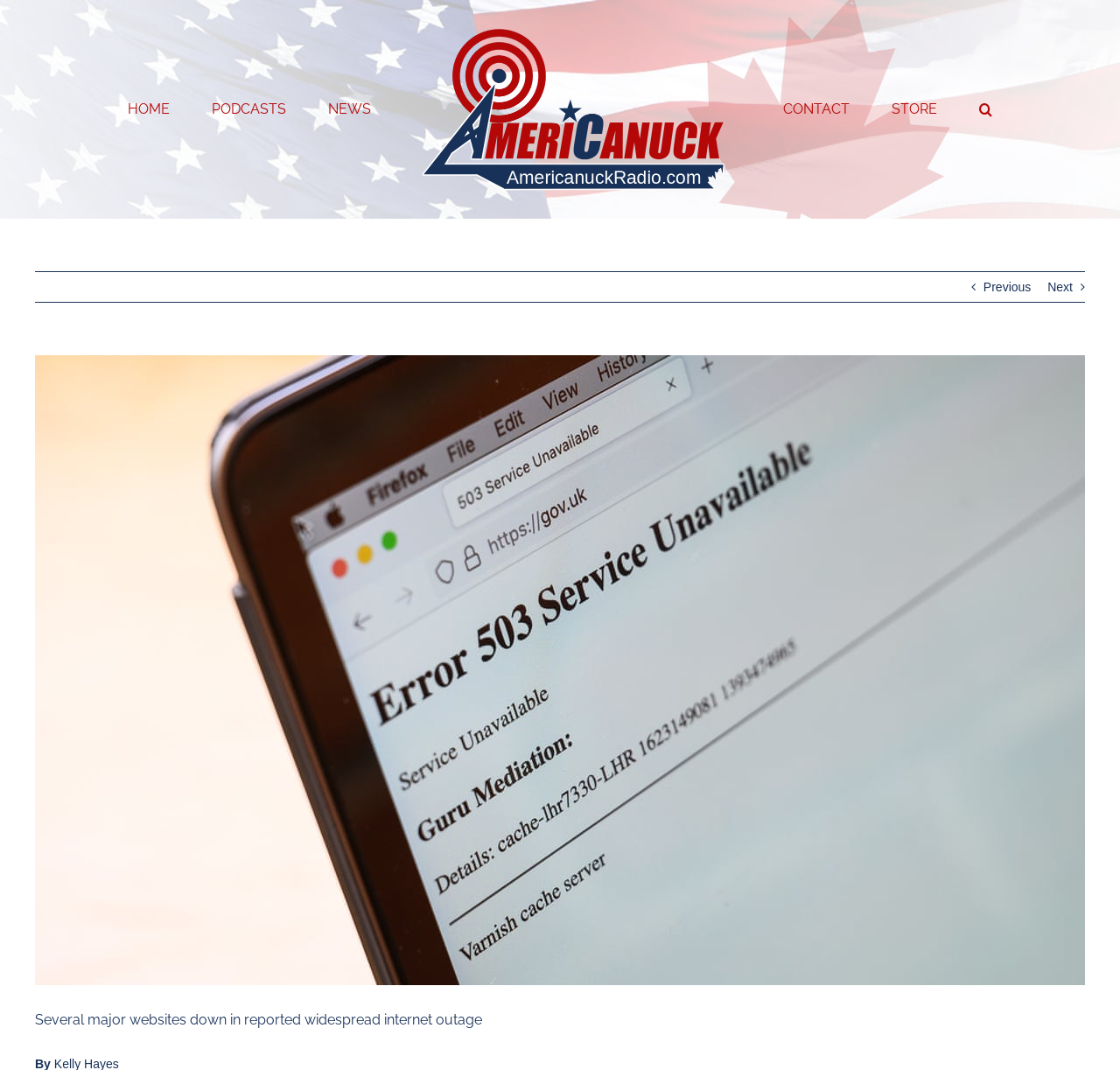Give a detailed overview of the webpage's appearance and contents.

The webpage appears to be a news article page, with a main menu navigation bar at the top, spanning almost the entire width of the page. The navigation bar contains links to various sections, including "HOME", "PODCASTS", "NEWS", "Americanuck Radio Logo", "CONTACT", and "STORE". The "NEWS" link has a dropdown menu. 

To the right of the navigation bar, there is a search button. Below the navigation bar, there are two links, "Previous" and "Next", which are likely pagination controls. 

The main content of the page is a news article with the title "Several major websites down in reported widespread internet outage". The article appears to be a lengthy one, as there is a "View Larger Image" link at the top, suggesting that there is an image associated with the article. The article's content is not summarized here, but it seems to be discussing a widespread internet outage that affected several major websites, including PlayStation Network, Amazon, UPS, and Fidelity, among others.